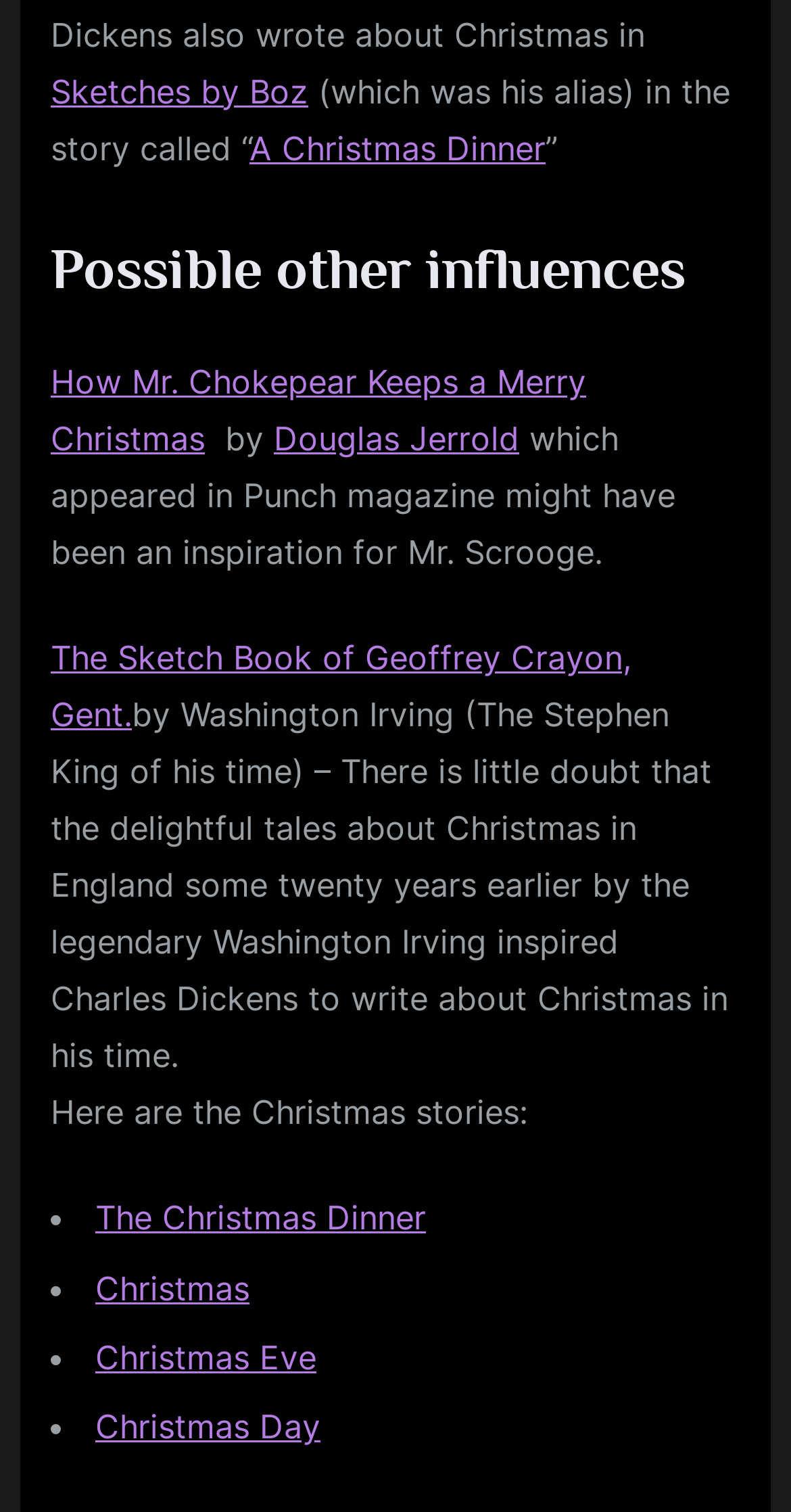How many Christmas stories are listed?
Give a one-word or short phrase answer based on the image.

4